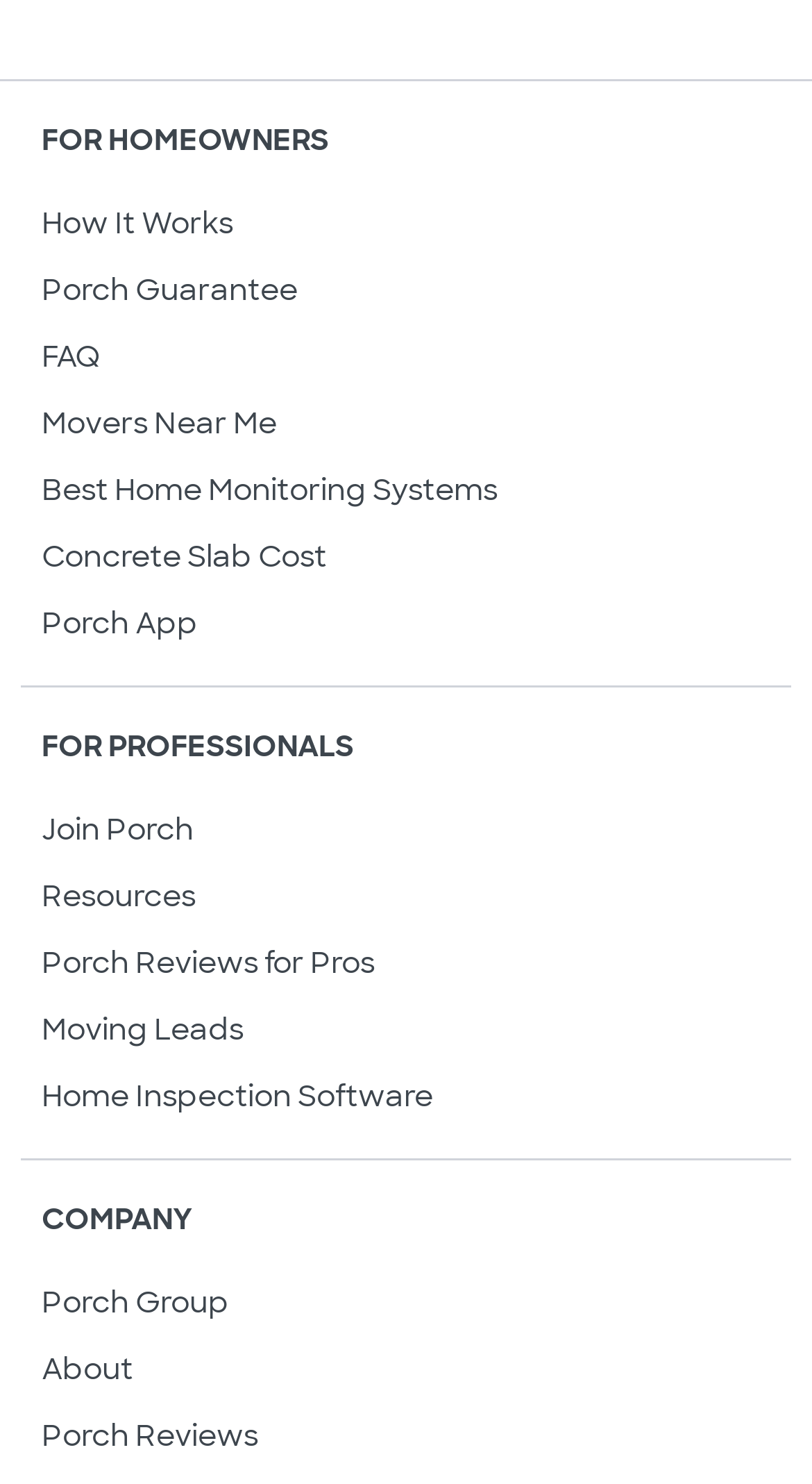What are the two main categories on the webpage?
Provide a concise answer using a single word or phrase based on the image.

Homeowners and Professionals